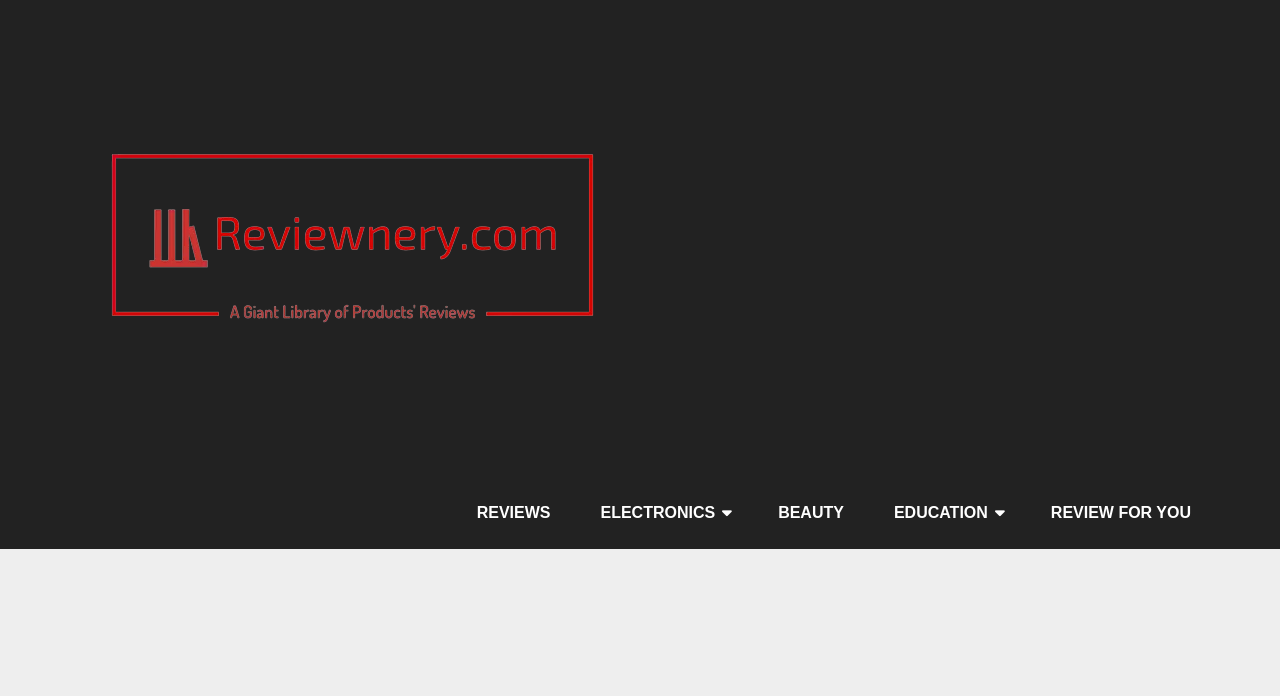Answer the question below with a single word or a brief phrase: 
What is the purpose of the 'REVIEW FOR YOU' category?

unknown